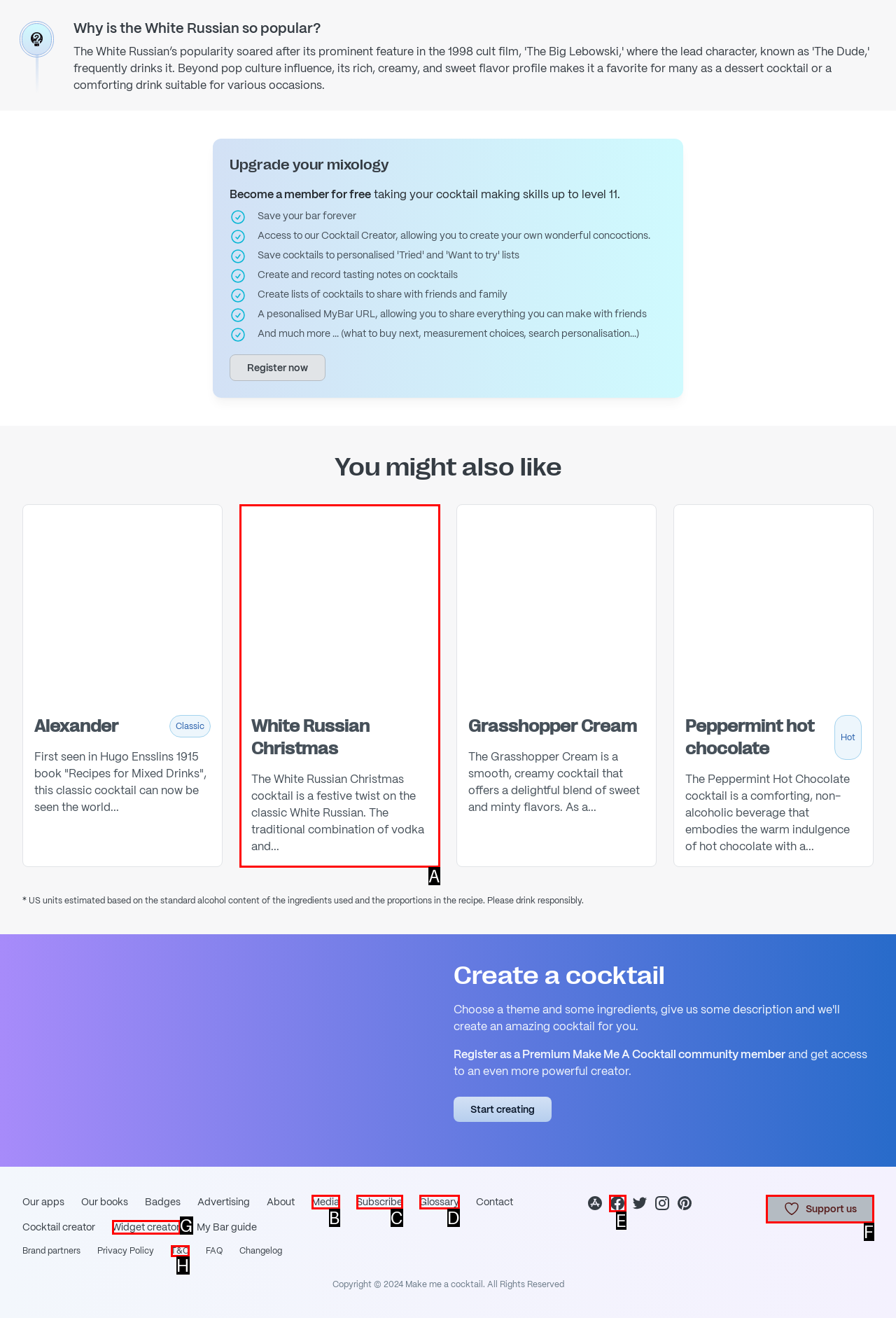For the task: Support us, specify the letter of the option that should be clicked. Answer with the letter only.

F